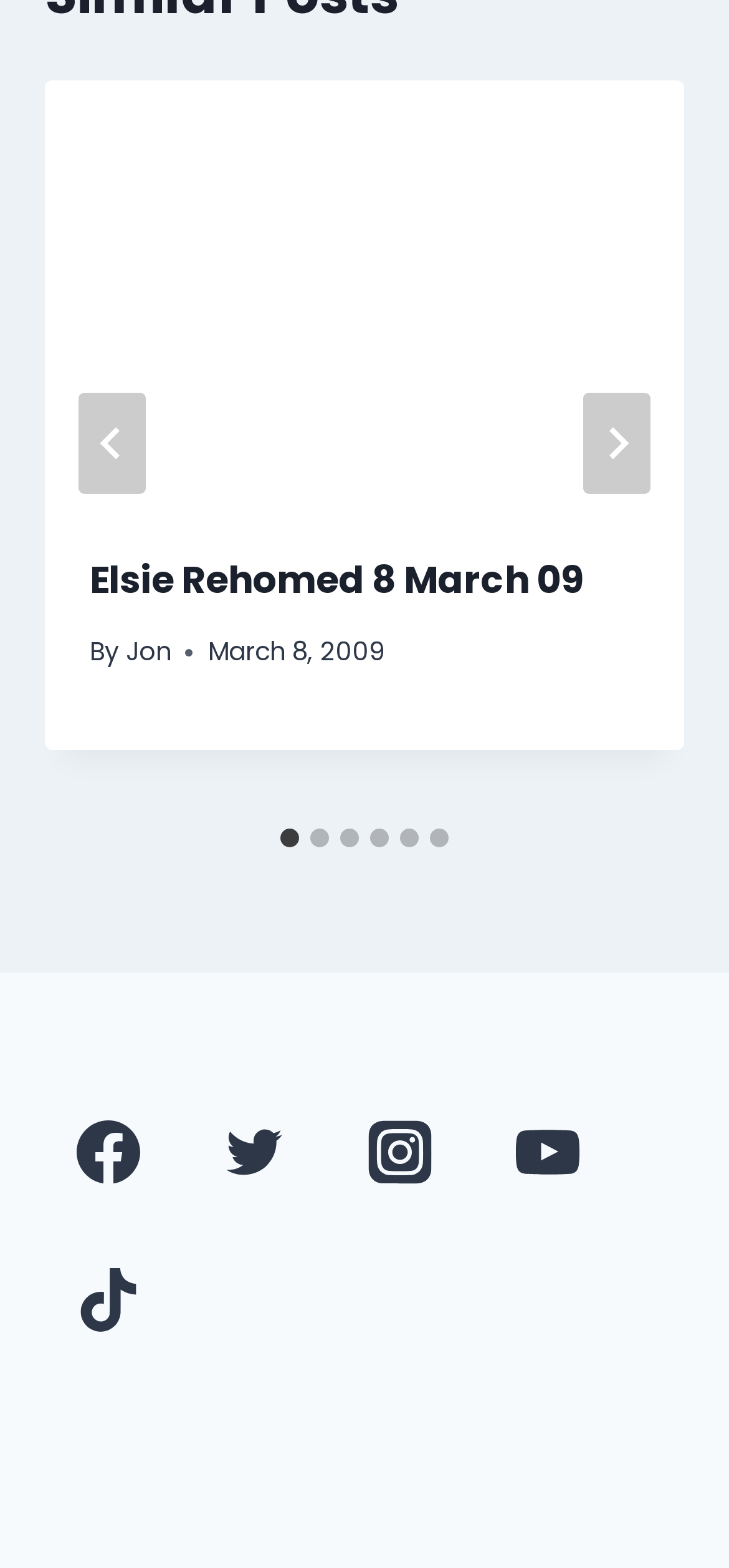Please identify the bounding box coordinates of the area that needs to be clicked to fulfill the following instruction: "Select slide 2."

[0.426, 0.528, 0.451, 0.54]